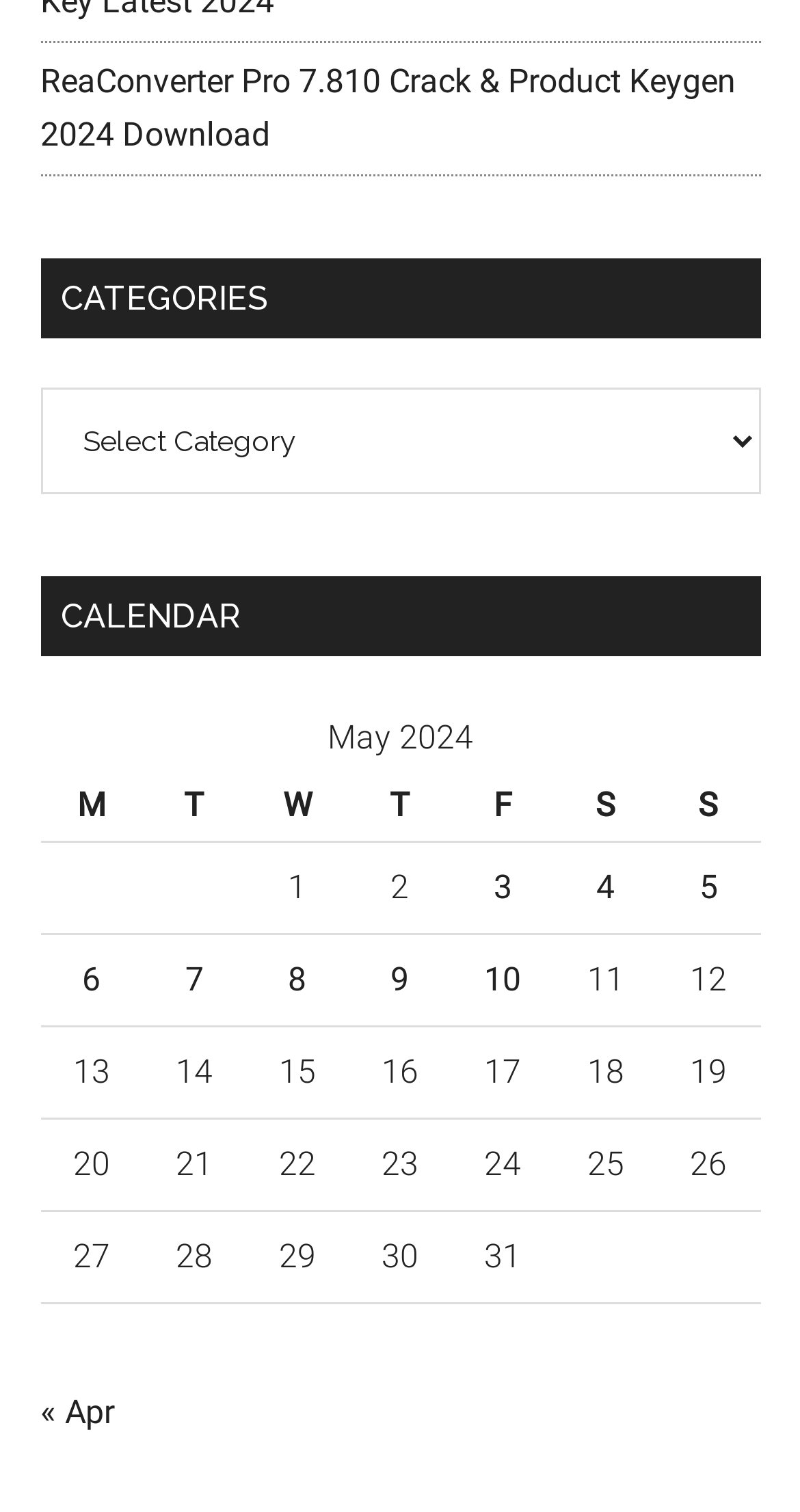Please identify the bounding box coordinates of the clickable element to fulfill the following instruction: "go to home page". The coordinates should be four float numbers between 0 and 1, i.e., [left, top, right, bottom].

None